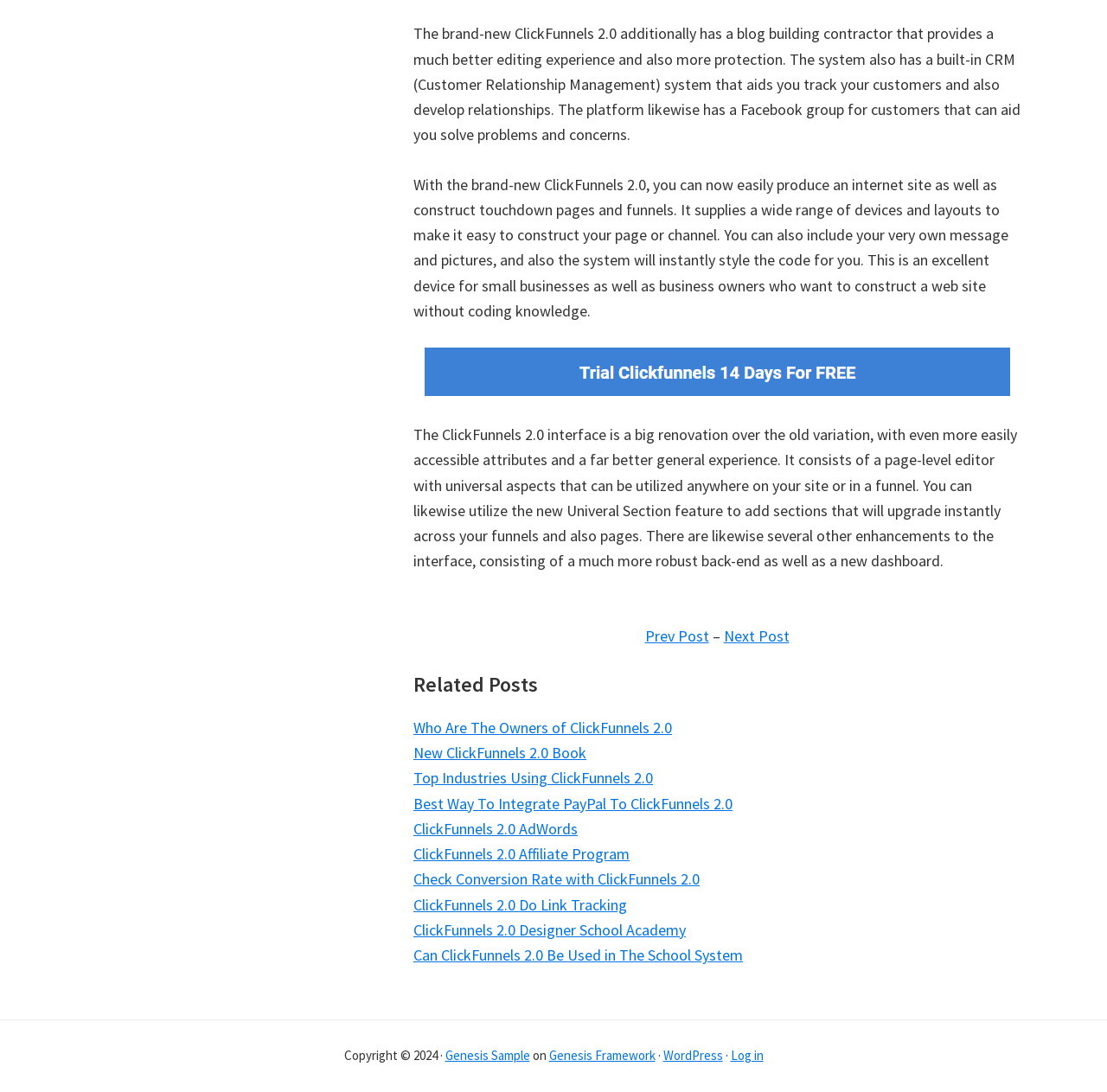Determine the bounding box coordinates of the region that needs to be clicked to achieve the task: "Check 'Log in'".

[0.66, 0.959, 0.689, 0.974]